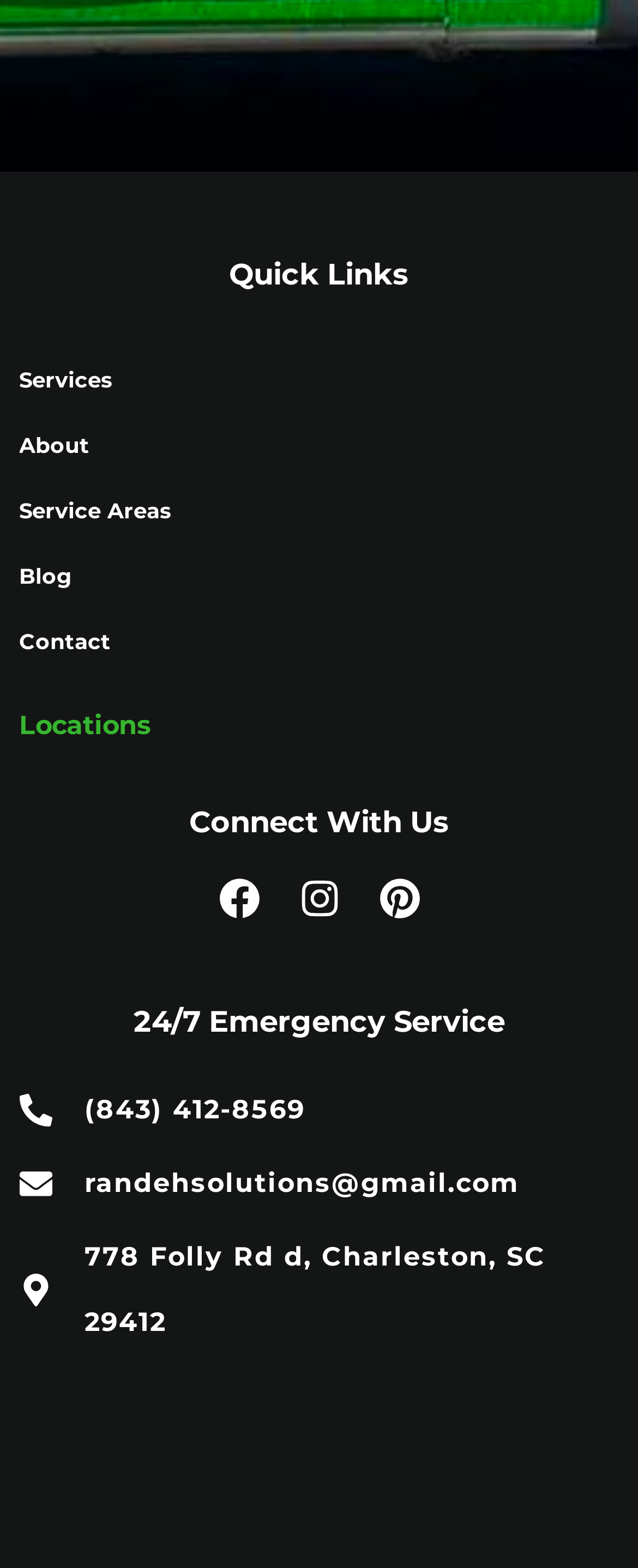Determine the bounding box coordinates for the element that should be clicked to follow this instruction: "Visit the BBB Accredited Business page". The coordinates should be given as four float numbers between 0 and 1, in the format [left, top, right, bottom].

[0.115, 0.917, 0.885, 0.991]